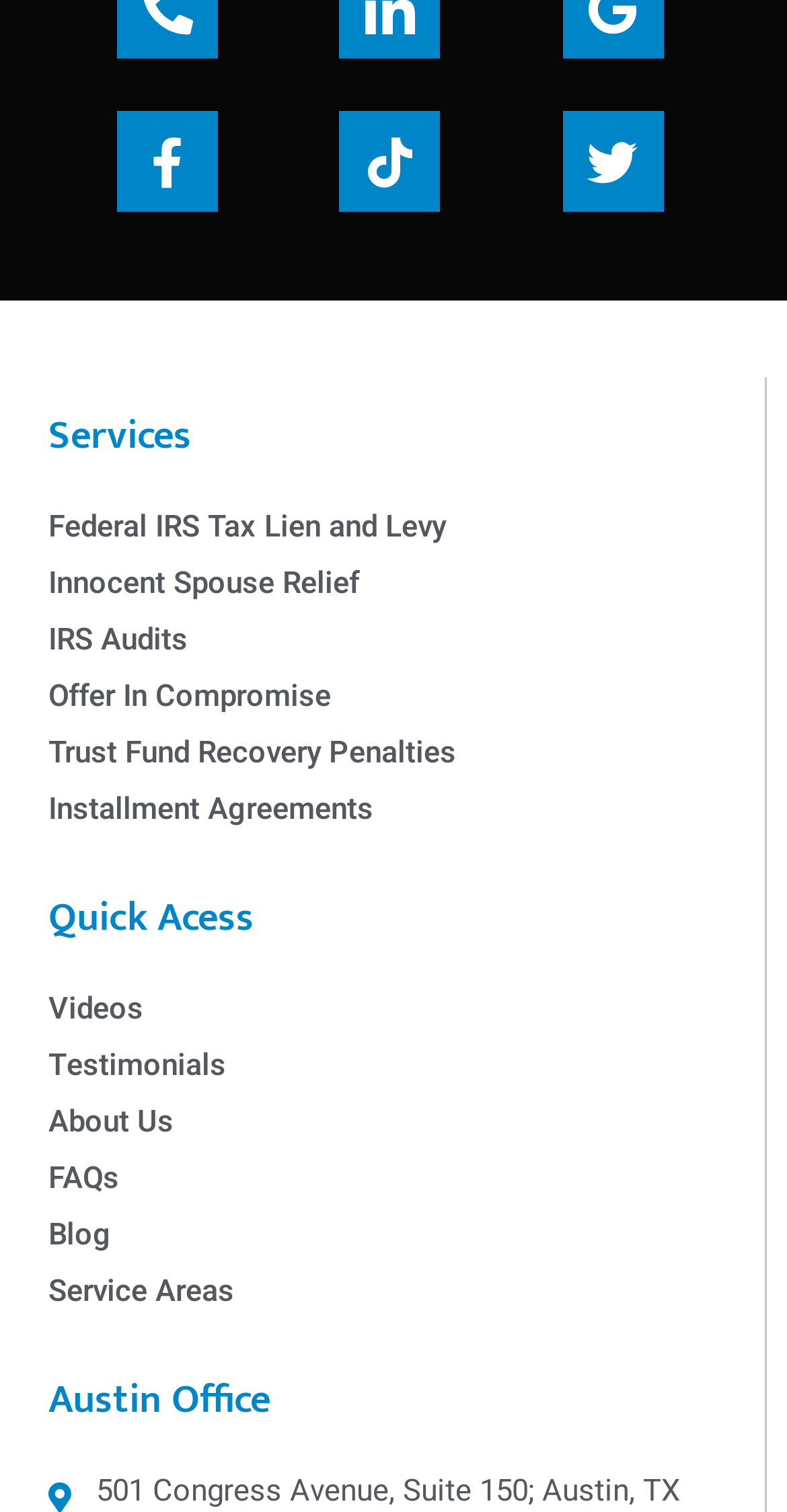Please determine the bounding box coordinates of the element's region to click in order to carry out the following instruction: "Read testimonials". The coordinates should be four float numbers between 0 and 1, i.e., [left, top, right, bottom].

[0.062, 0.691, 0.936, 0.719]